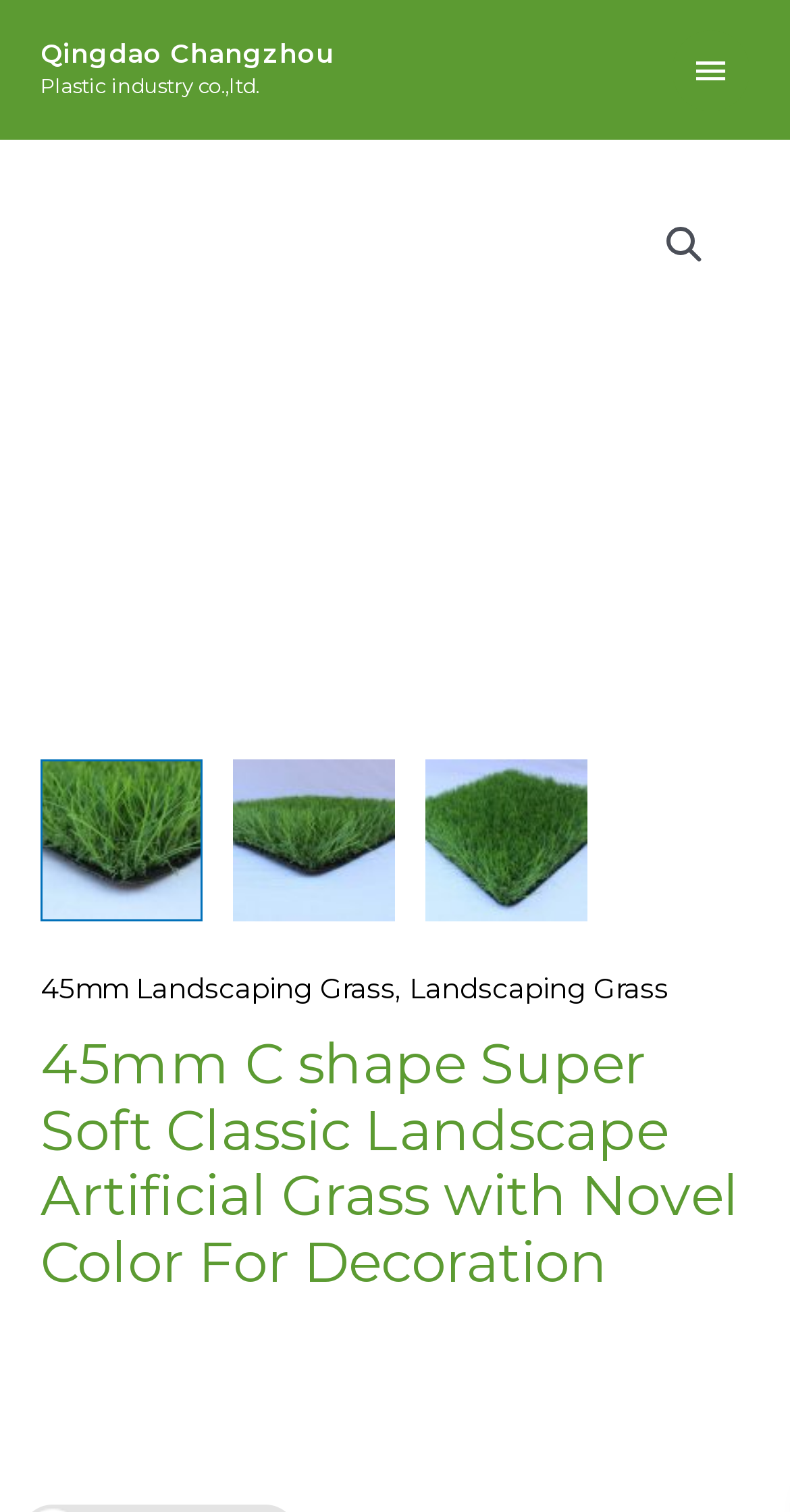Generate a comprehensive description of the contents of the webpage.

The webpage appears to be a product page for a specific type of artificial grass. At the top left, there is a link to "Qingdao Changzhou" and a static text "Plastic industry co.,ltd." positioned closely together. 

On the top right, there is a button labeled "Main Menu" with an arrow icon, which is not expanded. Below the button, there is a search icon represented by a magnifying glass emoji. 

The main content of the page is divided into two sections. On the left, there is a link to "45mm Landscaping Grass" followed by a comma, and then another link to "Landscaping Grass". These links are positioned vertically, with the comma separating them. 

On the right side of the main content, there is a large image that takes up most of the space. The image is not described, but it likely showcases the product. 

At the bottom of the main content, there is a heading that describes the product in detail: "45mm C shape Super Soft Classic Landscape Artificial Grass with Novel Color For Decoration".